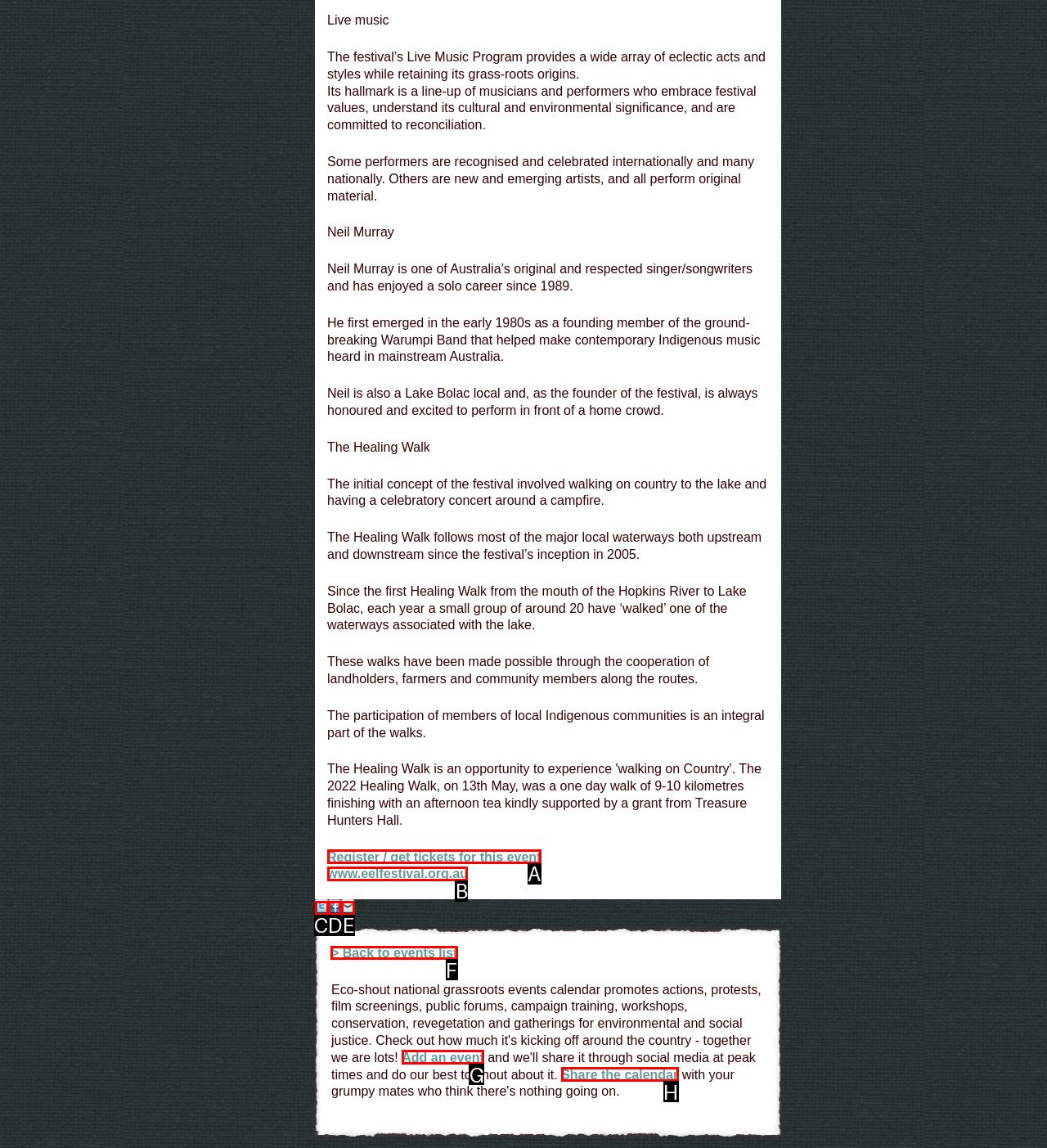Please indicate which option's letter corresponds to the task: Go back to events list by examining the highlighted elements in the screenshot.

F